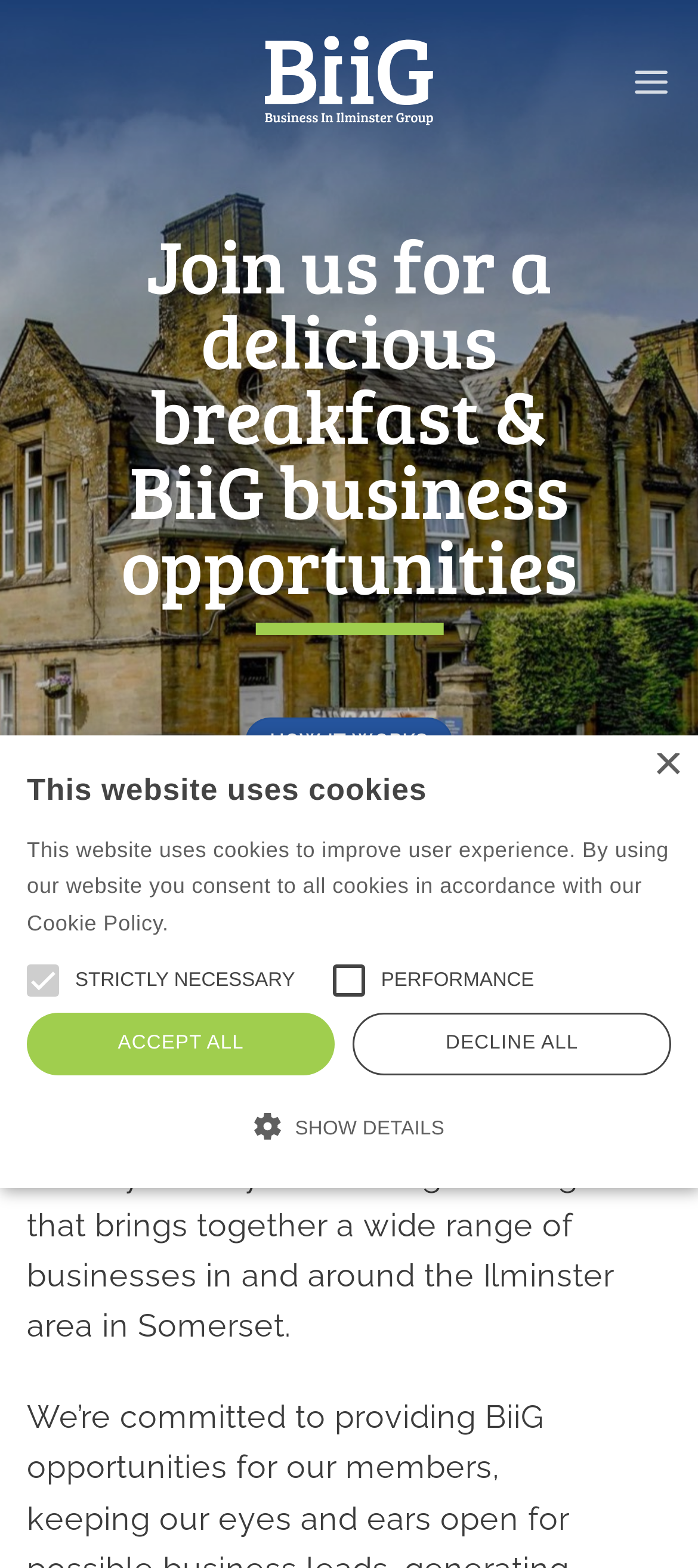Please identify the bounding box coordinates of the region to click in order to complete the given instruction: "Close the alert". The coordinates should be four float numbers between 0 and 1, i.e., [left, top, right, bottom].

[0.936, 0.48, 0.974, 0.497]